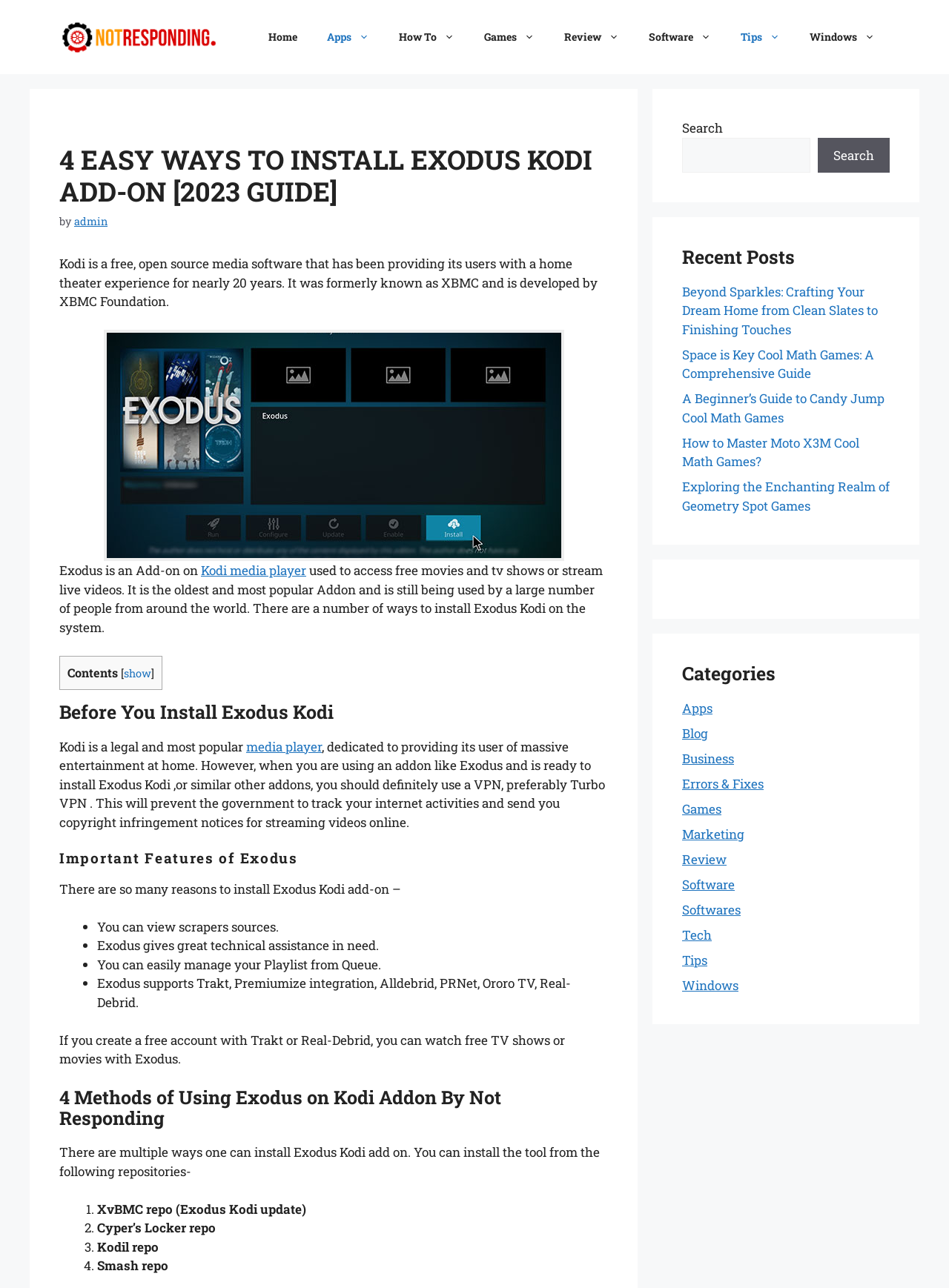Locate the bounding box coordinates of the item that should be clicked to fulfill the instruction: "Check the 'Recent Posts'".

[0.719, 0.192, 0.938, 0.207]